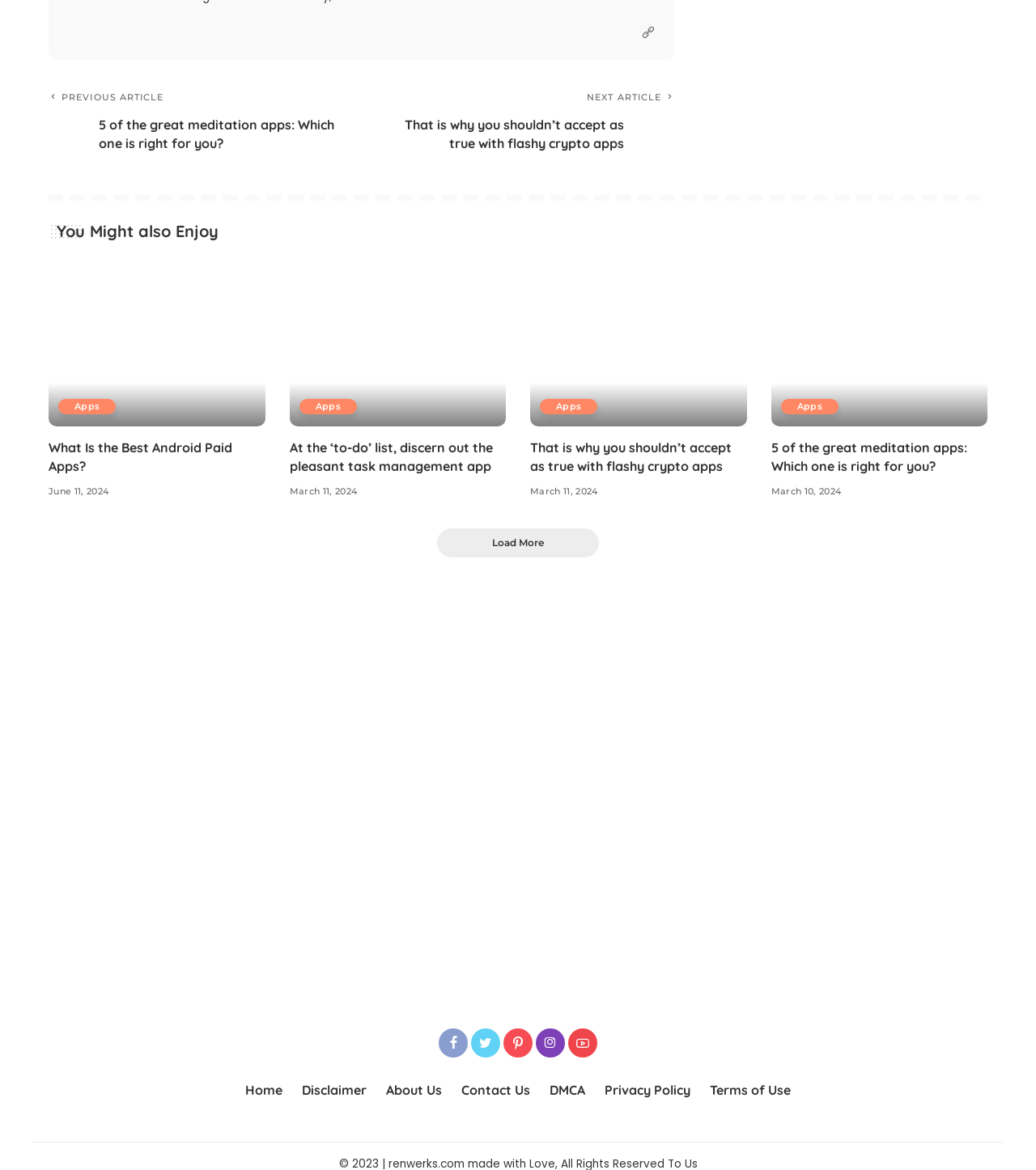Can you pinpoint the bounding box coordinates for the clickable element required for this instruction: "Click on the 'NEXT ARTICLE' link"? The coordinates should be four float numbers between 0 and 1, i.e., [left, top, right, bottom].

[0.365, 0.079, 0.651, 0.132]